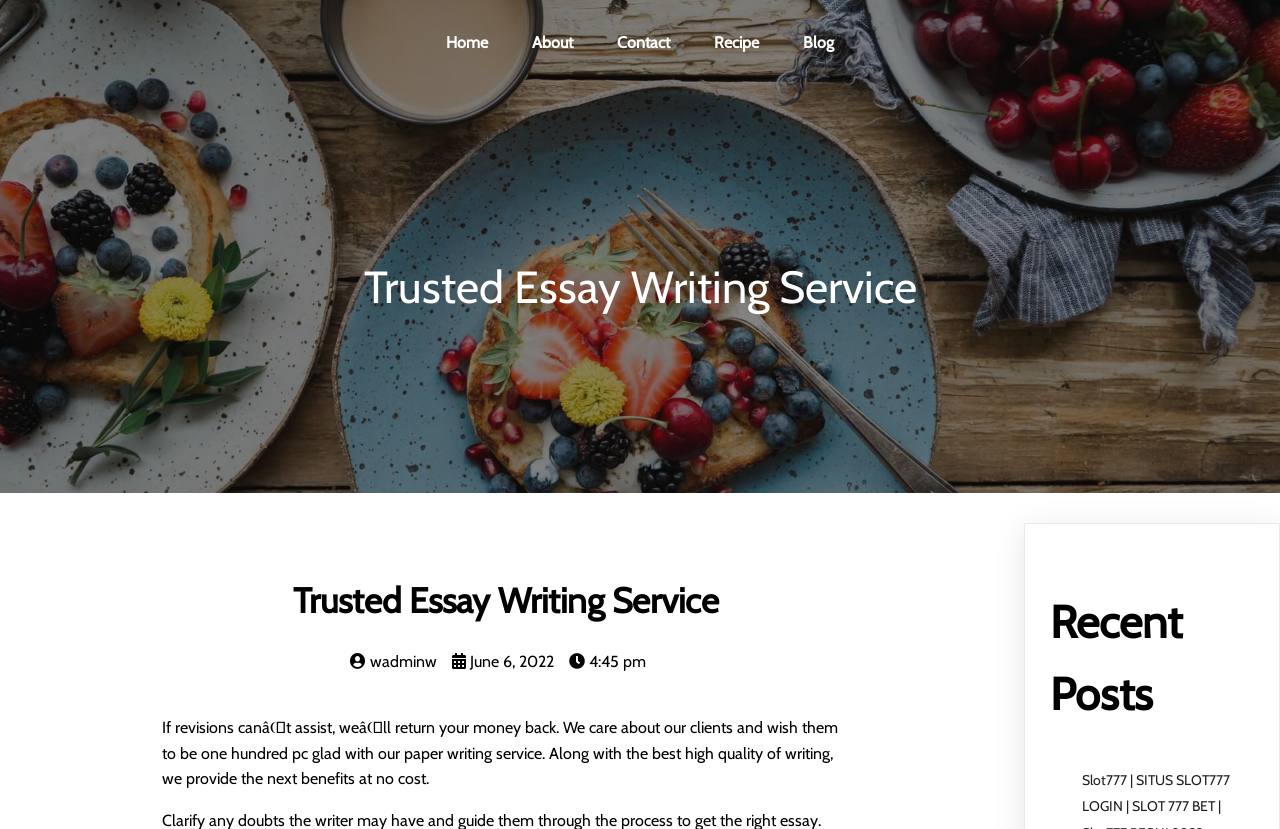Please analyze the image and provide a thorough answer to the question:
What is the name of the essay writing service?

I determined the answer by looking at the static text element with the bounding box coordinates [0.284, 0.313, 0.716, 0.378], which contains the text 'Trusted Essay Writing Service'.